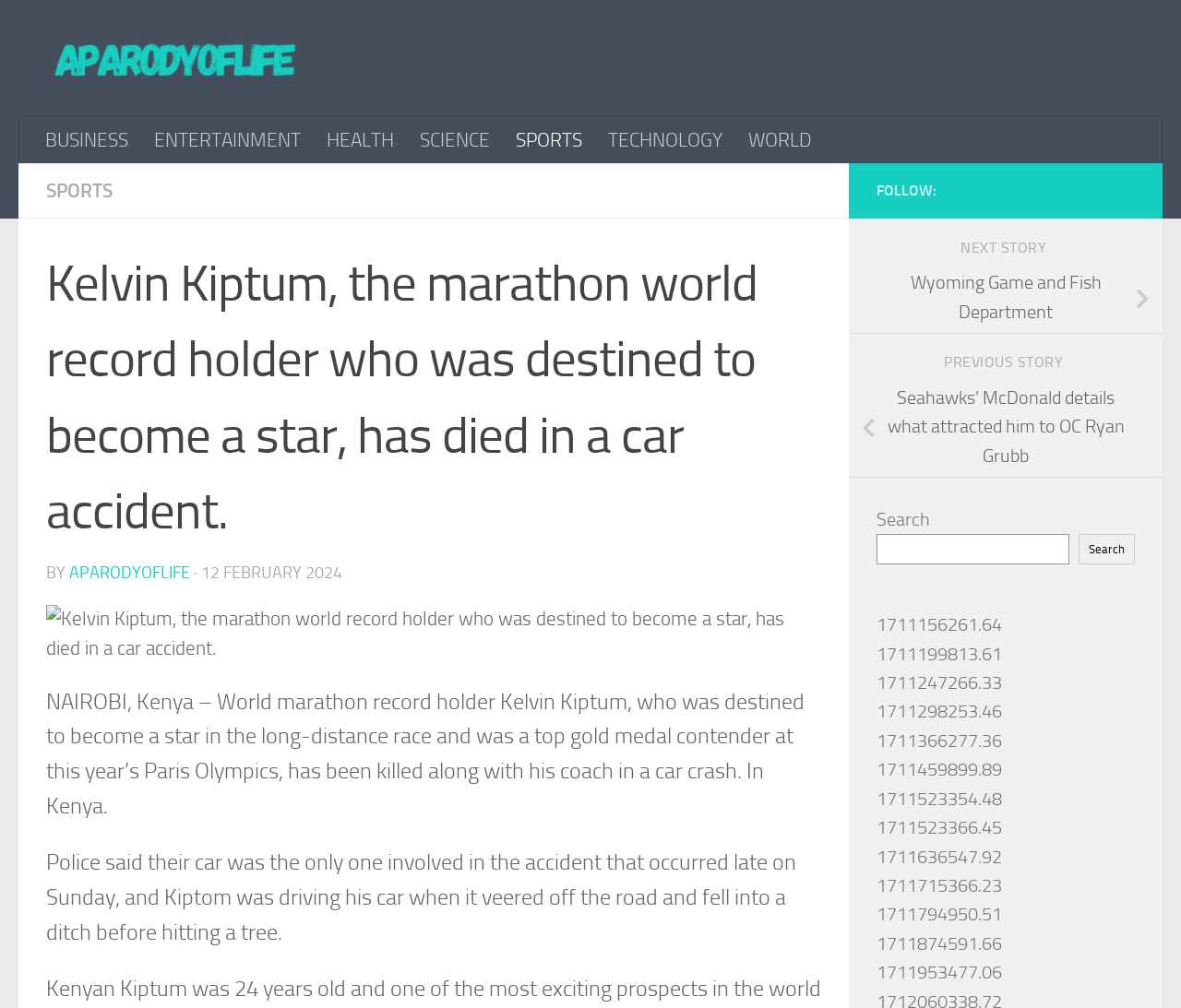What is the category of the news article?
Using the picture, provide a one-word or short phrase answer.

SPORTS